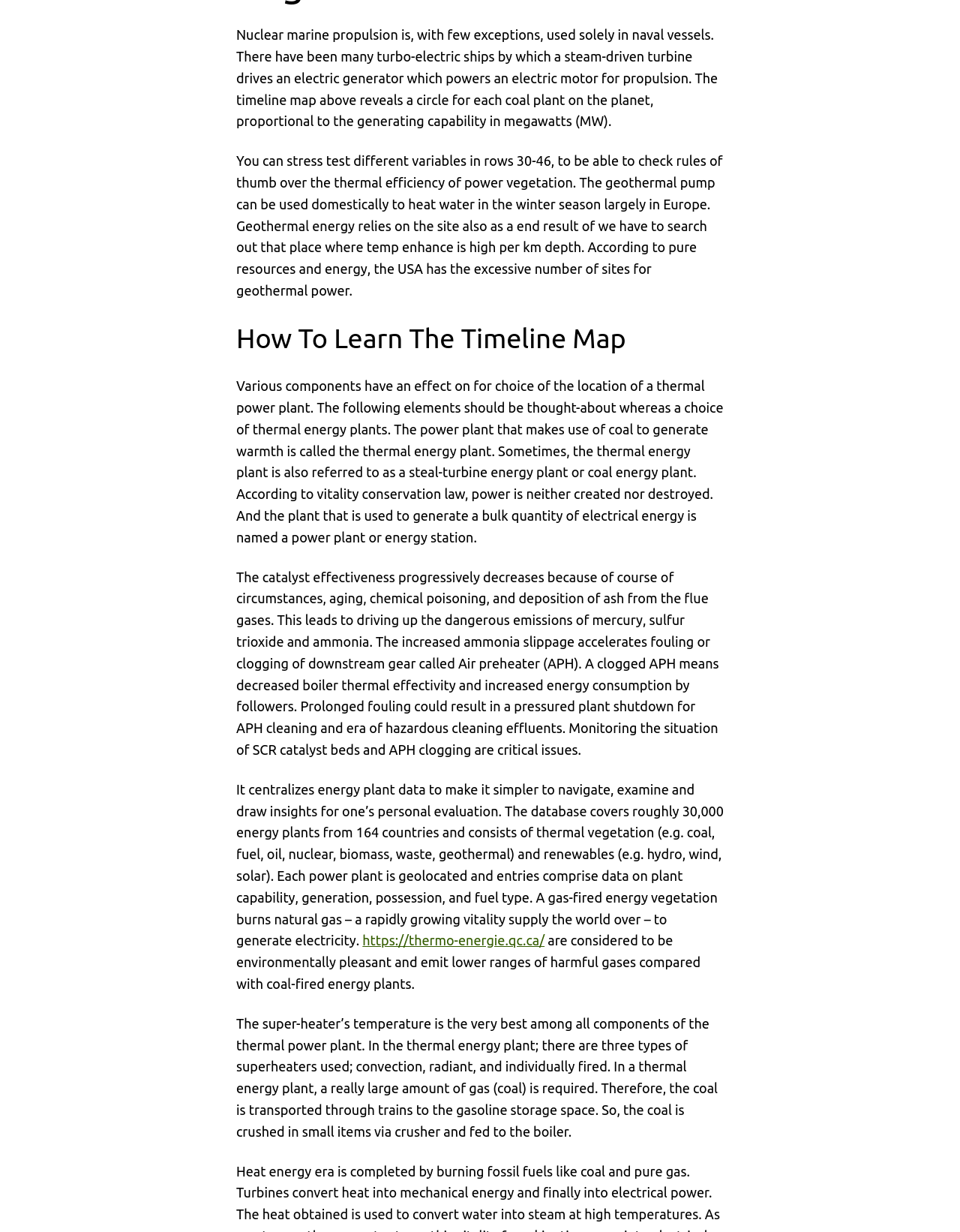Refer to the element description https://thermo-energie.qc.ca/ and identify the corresponding bounding box in the screenshot. Format the coordinates as (top-left x, top-left y, bottom-right x, bottom-right y) with values in the range of 0 to 1.

[0.378, 0.757, 0.567, 0.769]